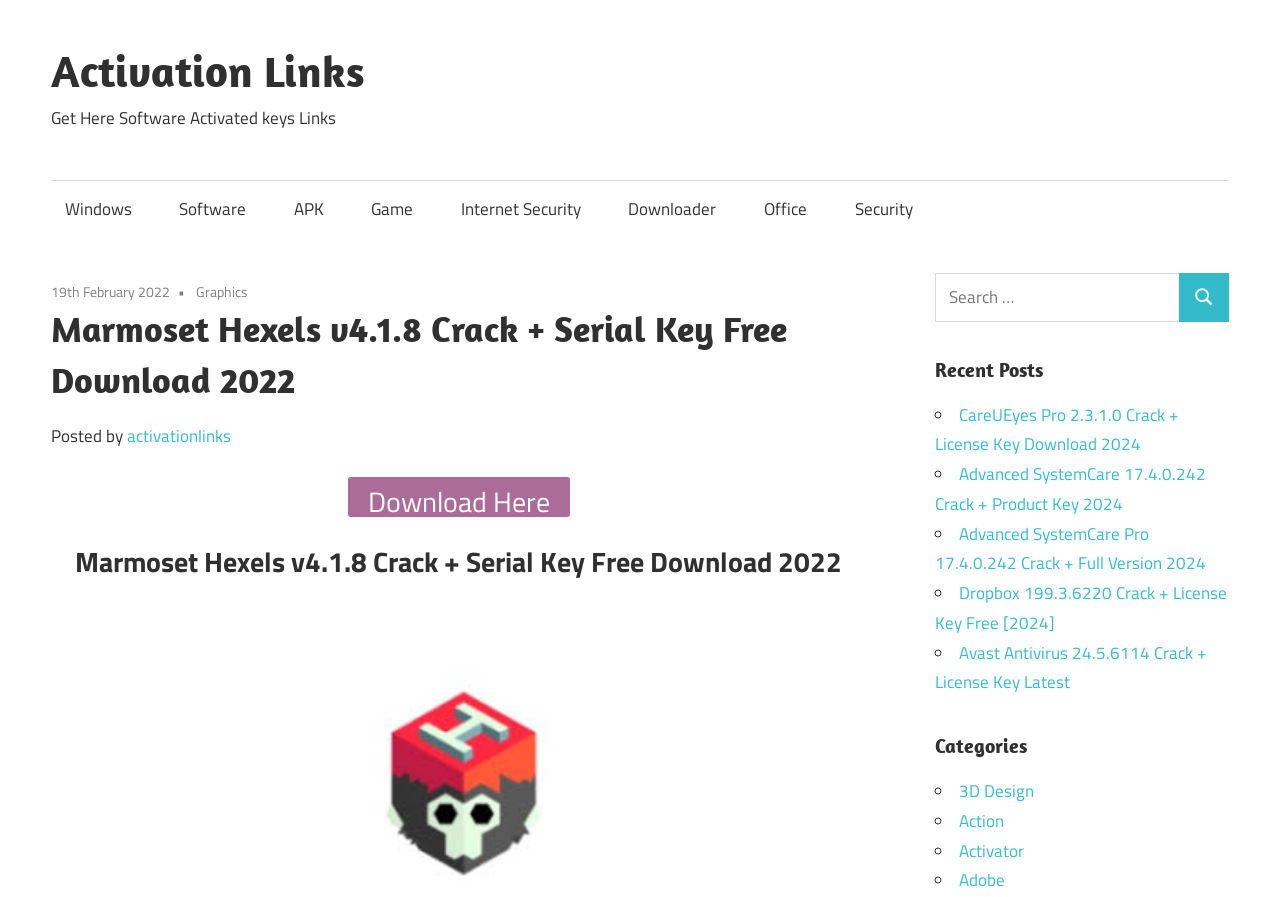Bounding box coordinates must be specified in the format (top-left x, top-left y, bottom-right x, bottom-right y). All values should be floating point numbers between 0 and 1. What are the bounding box coordinates of the UI element described as: 19th February 2022

[0.04, 0.313, 0.133, 0.336]